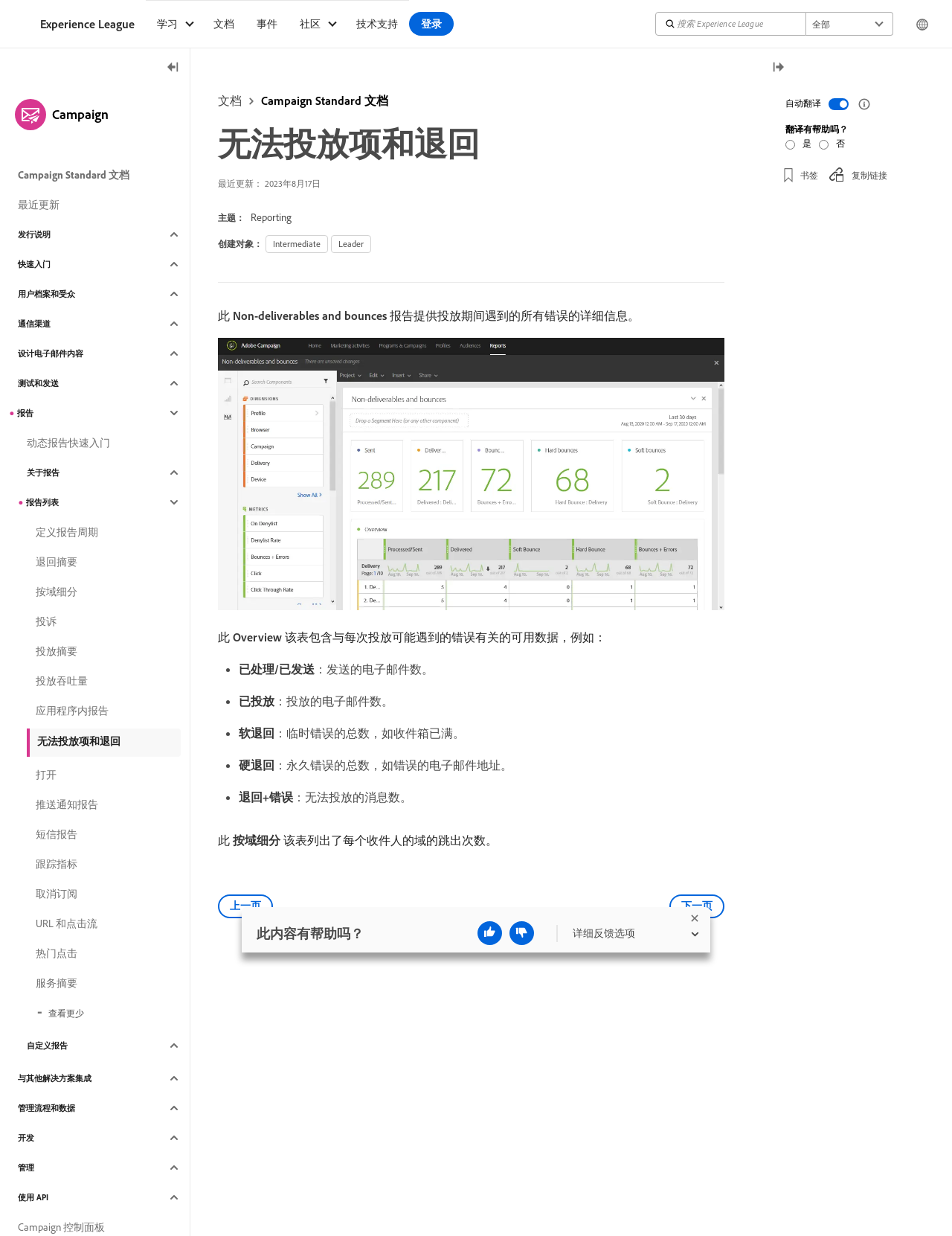Please provide a comprehensive answer to the question based on the screenshot: What is the main topic of this webpage?

Based on the webpage content, I can see that the main topic is reporting, specifically about non-deliverables and bounces. The webpage provides detailed information about the errors that may occur during delivery.